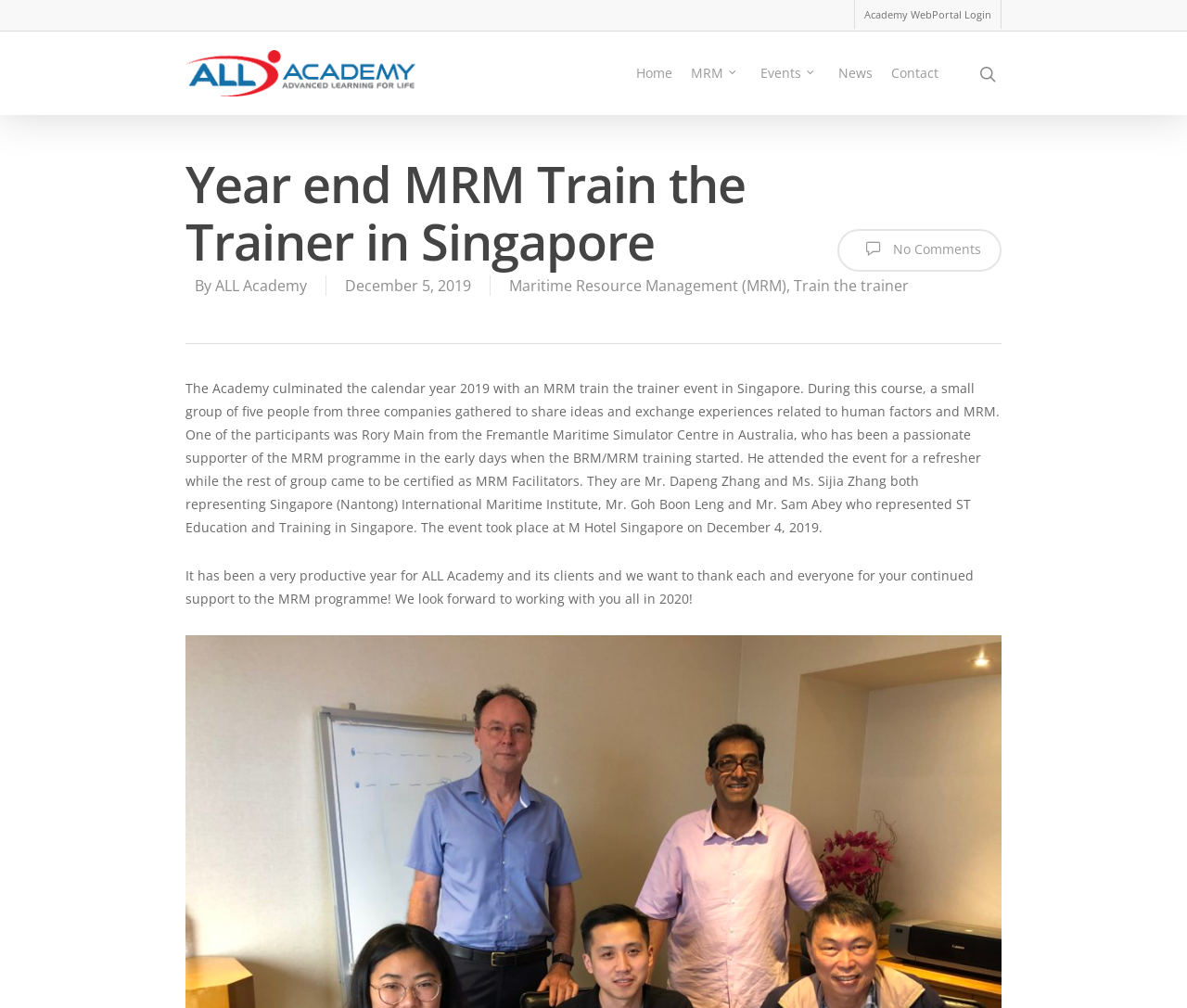Answer the question using only a single word or phrase: 
Where did the event take place?

M Hotel Singapore